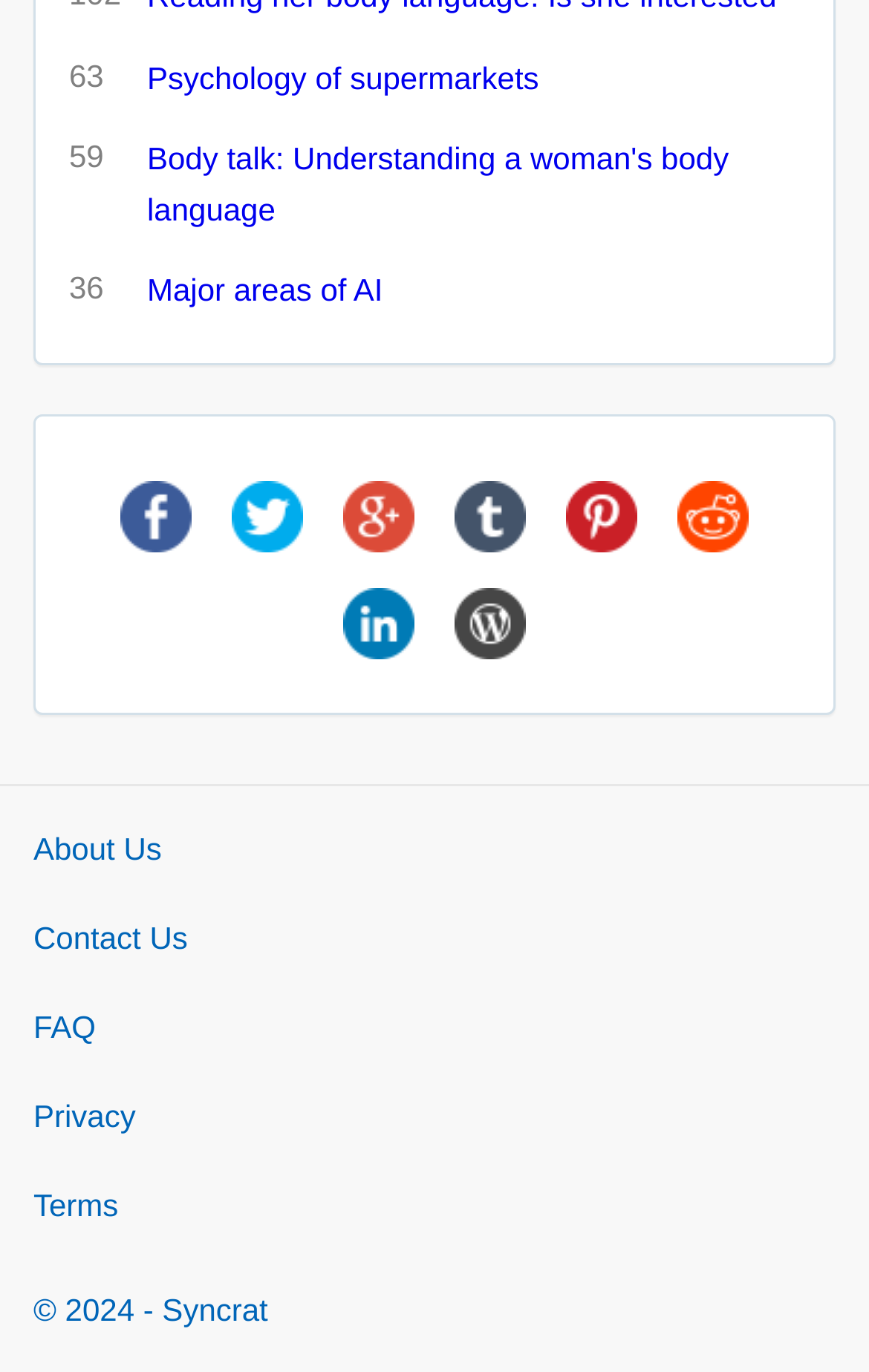What is the last link in the footer section?
Please give a detailed answer to the question using the information shown in the image.

The last link in the footer section of the webpage is 'Terms', which is likely a link to the website's terms and conditions page.